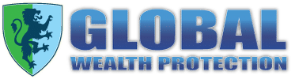What does the lion motif symbolize?
Provide a well-explained and detailed answer to the question.

The caption states that the lion motif symbolizes strength and guardianship, which are key aspects of the brand's mission to protect clients' wealth.